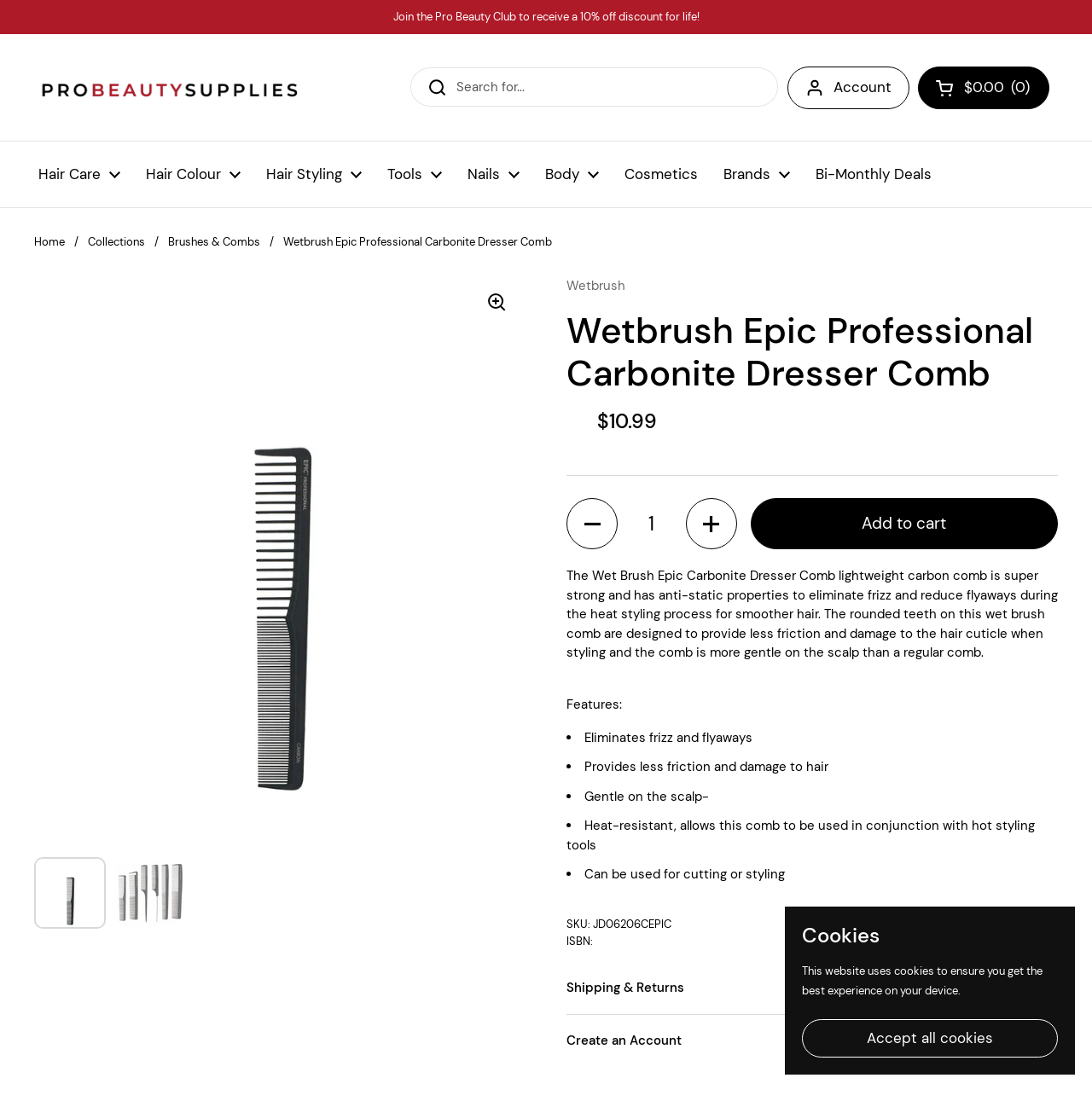Identify the bounding box coordinates for the region of the element that should be clicked to carry out the instruction: "Select English language". The bounding box coordinates should be four float numbers between 0 and 1, i.e., [left, top, right, bottom].

None